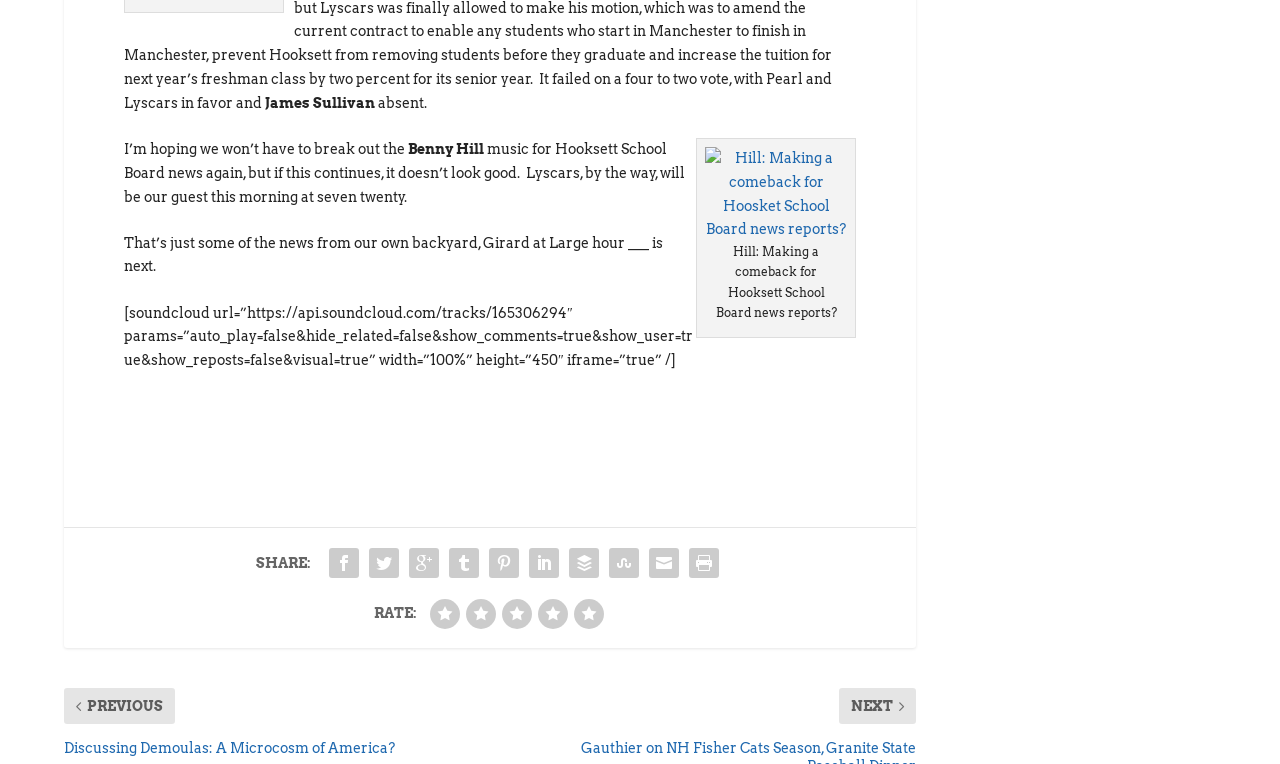Identify the bounding box coordinates of the element that should be clicked to fulfill this task: "Share this article". The coordinates should be provided as four float numbers between 0 and 1, i.e., [left, top, right, bottom].

[0.2, 0.71, 0.243, 0.731]